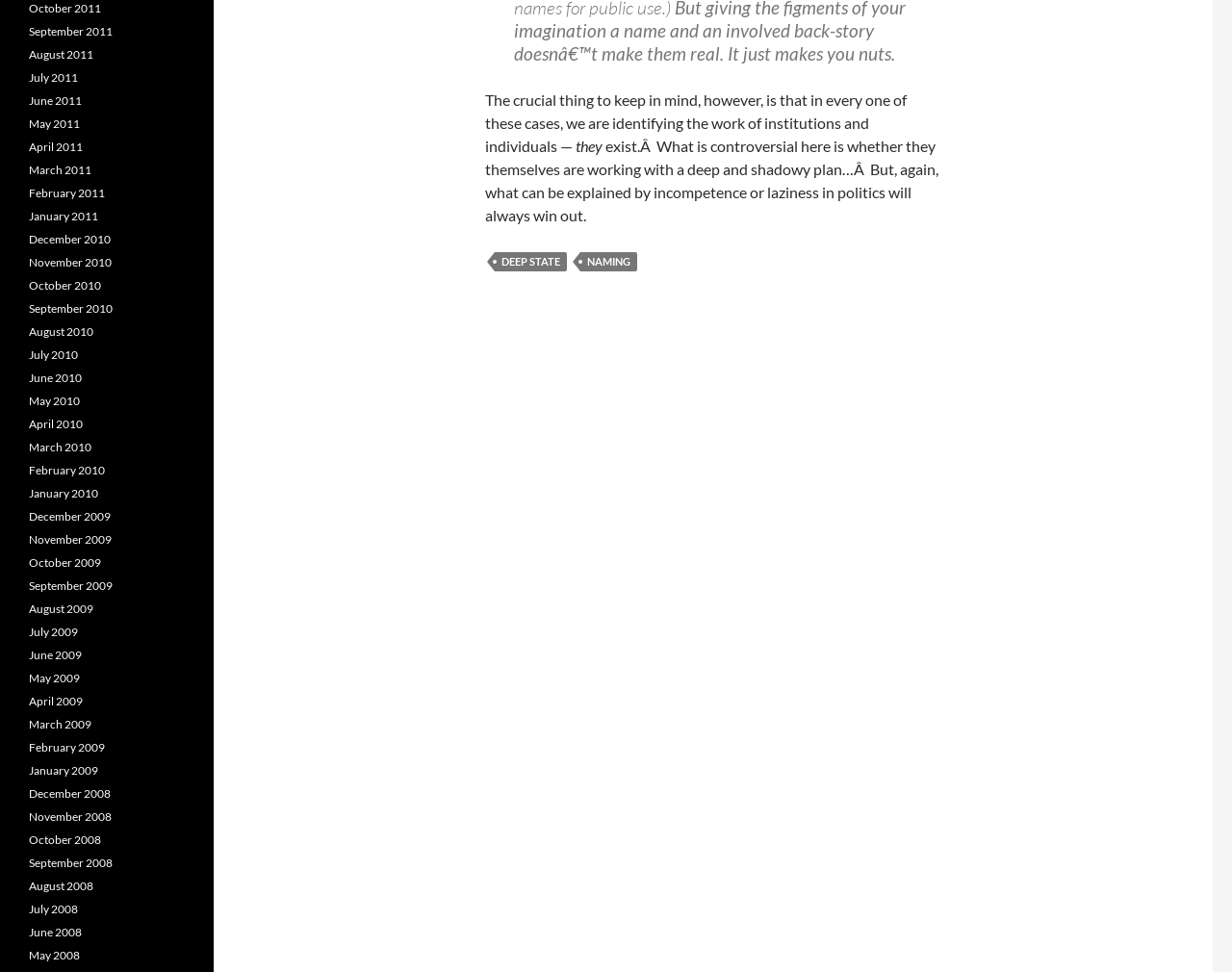What is the tone of the text?
Please provide an in-depth and detailed response to the question.

The tone of the text can be inferred from the language used, which suggests a critical and skeptical tone towards the idea of a deep state, as evidenced by phrases such as 'what can be explained by incompetence or laziness in politics will always win out'.